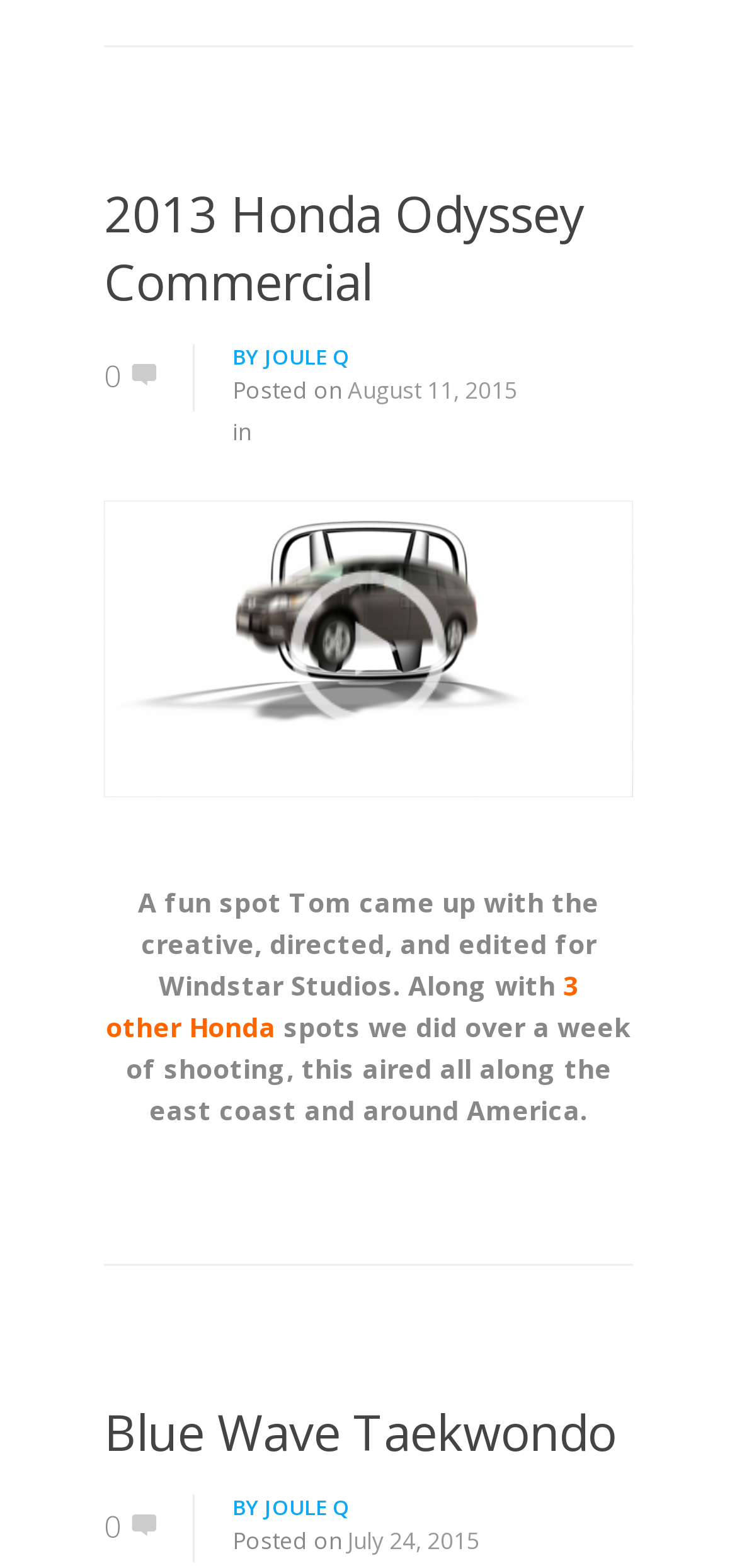Please specify the bounding box coordinates in the format (top-left x, top-left y, bottom-right x, bottom-right y), with all values as floating point numbers between 0 and 1. Identify the bounding box of the UI element described by: 2013 Honda Odyssey Commercial

[0.141, 0.114, 0.792, 0.201]